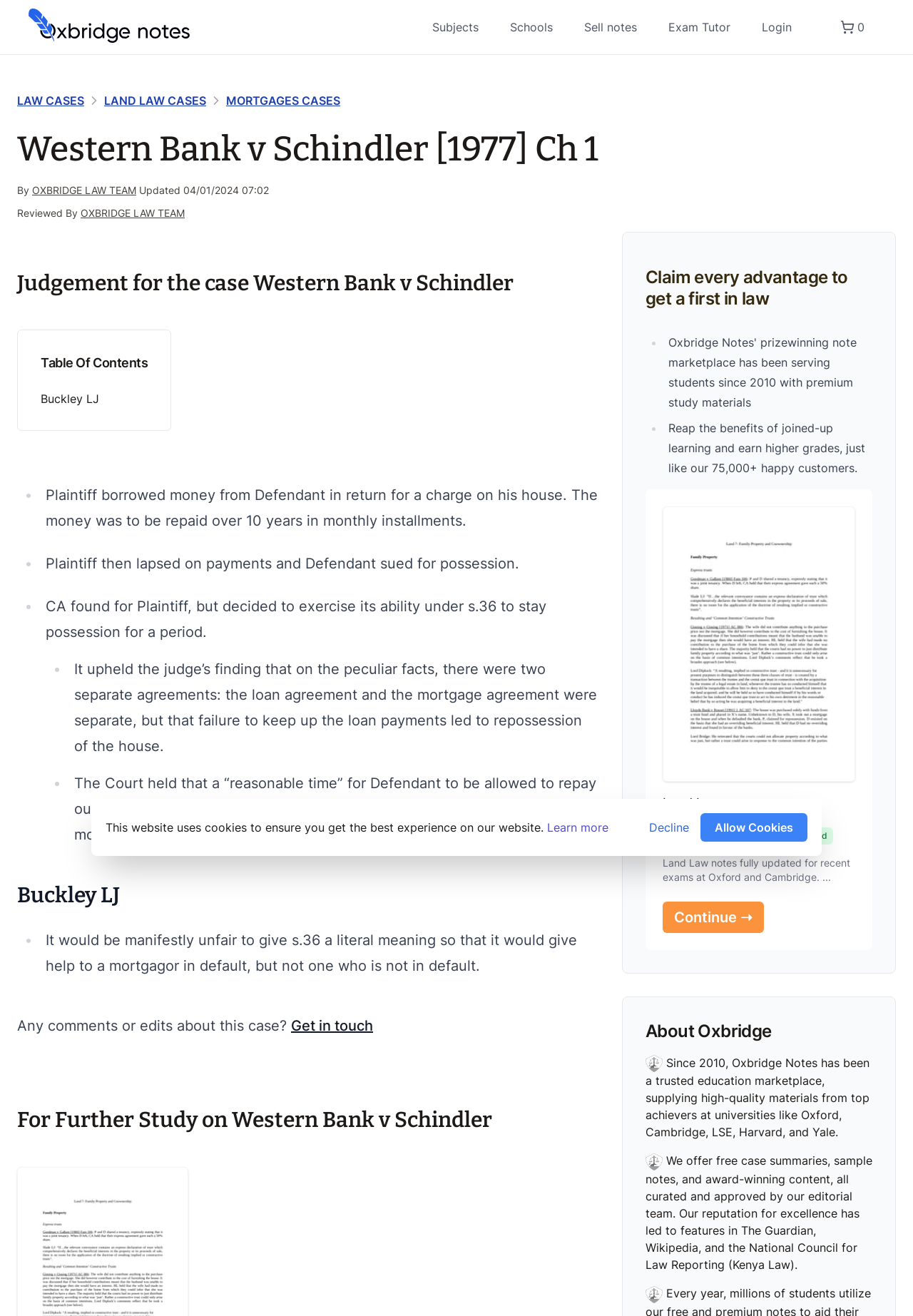Use the information in the screenshot to answer the question comprehensively: What is Oxbridge Notes?

The webpage provides information about Oxbridge Notes, which is described as a trusted education marketplace. The description indicates that Oxbridge Notes has been supplying high-quality materials from top achievers at universities like Oxford, Cambridge, LSE, Harvard, and Yale since 2010.